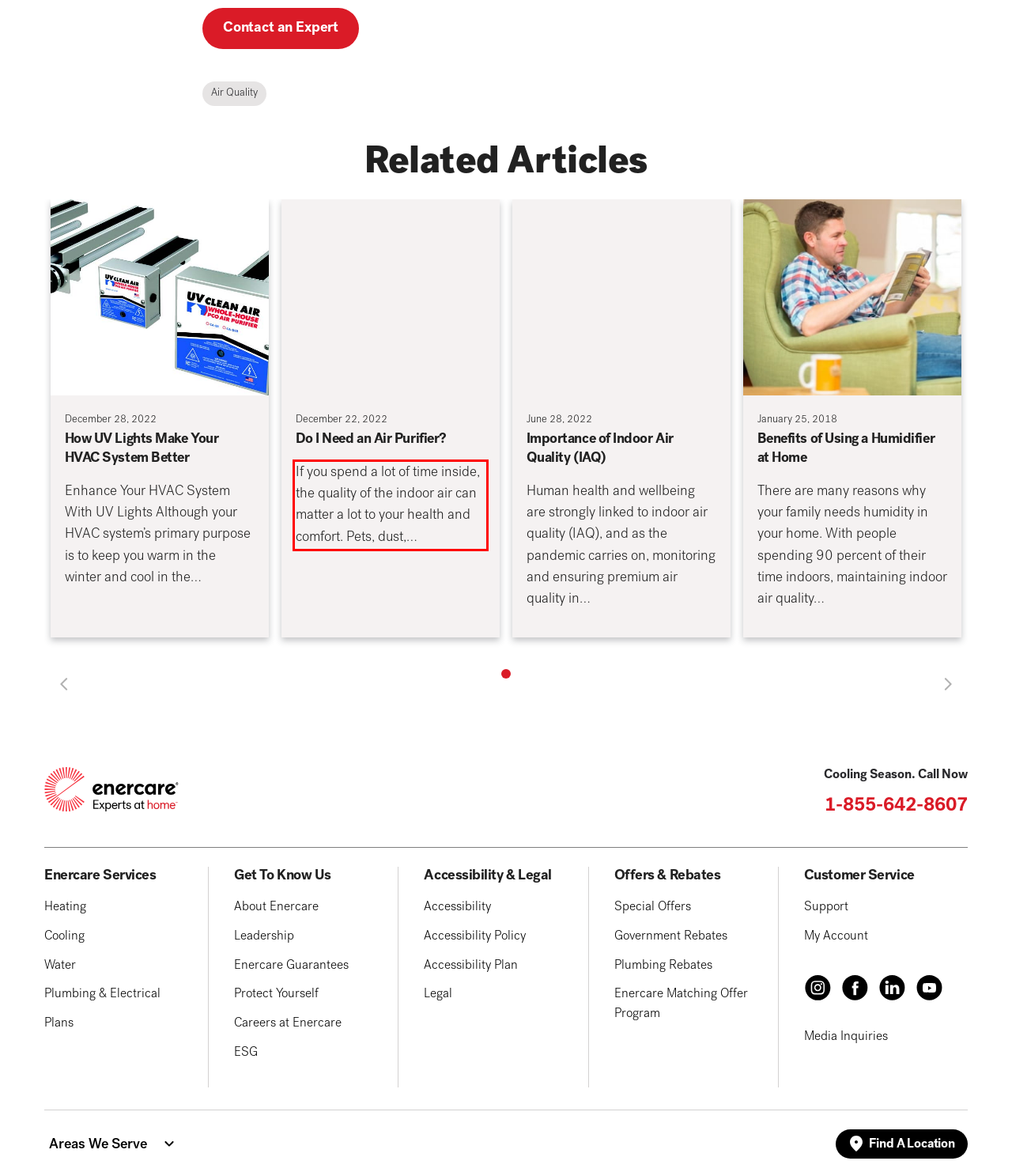Please analyze the screenshot of a webpage and extract the text content within the red bounding box using OCR.

If you spend a lot of time inside, the quality of the indoor air can matter a lot to your health and comfort. Pets, dust,…